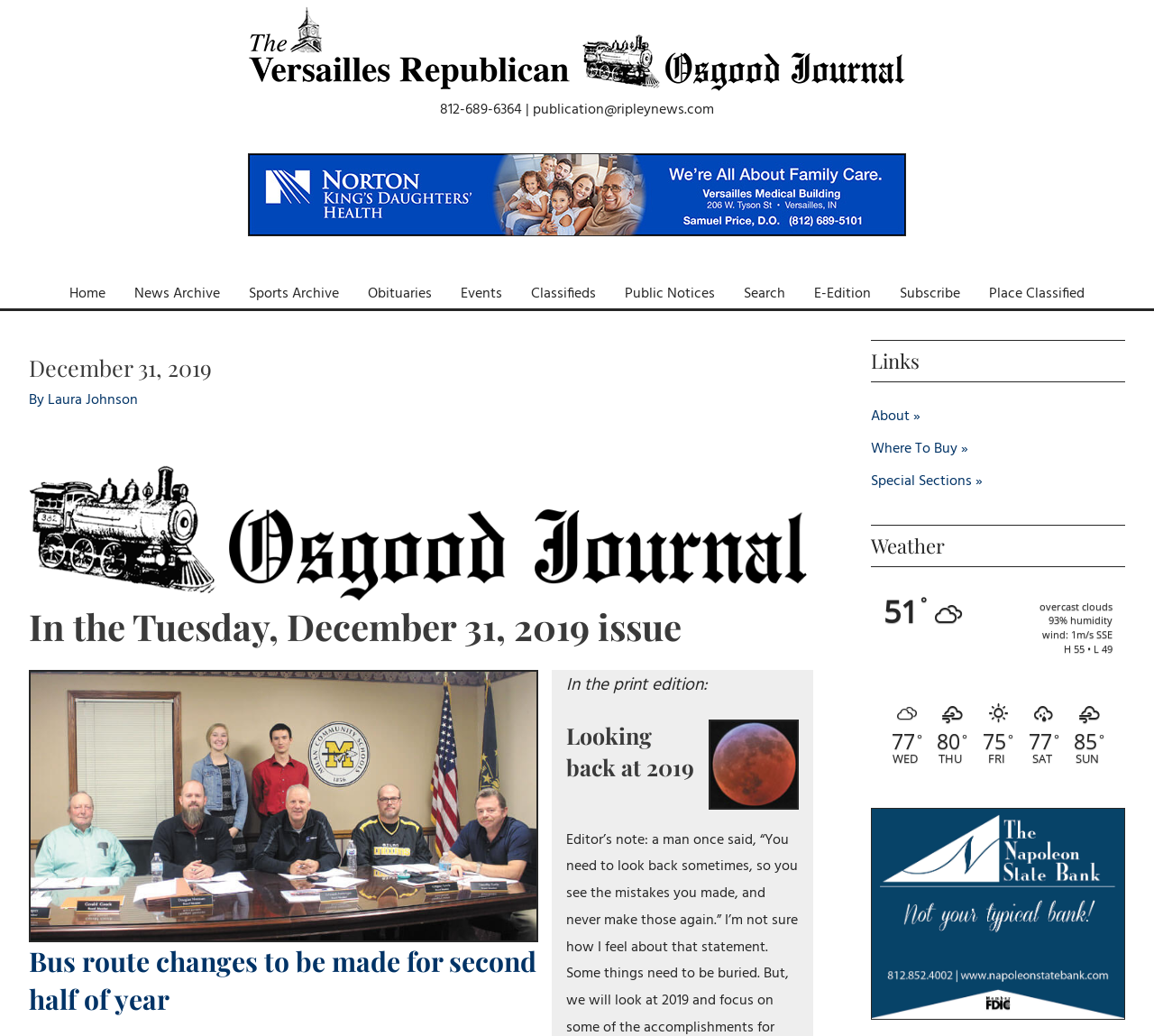Identify the bounding box coordinates of the region I need to click to complete this instruction: "Check the weather".

[0.755, 0.506, 0.975, 0.547]